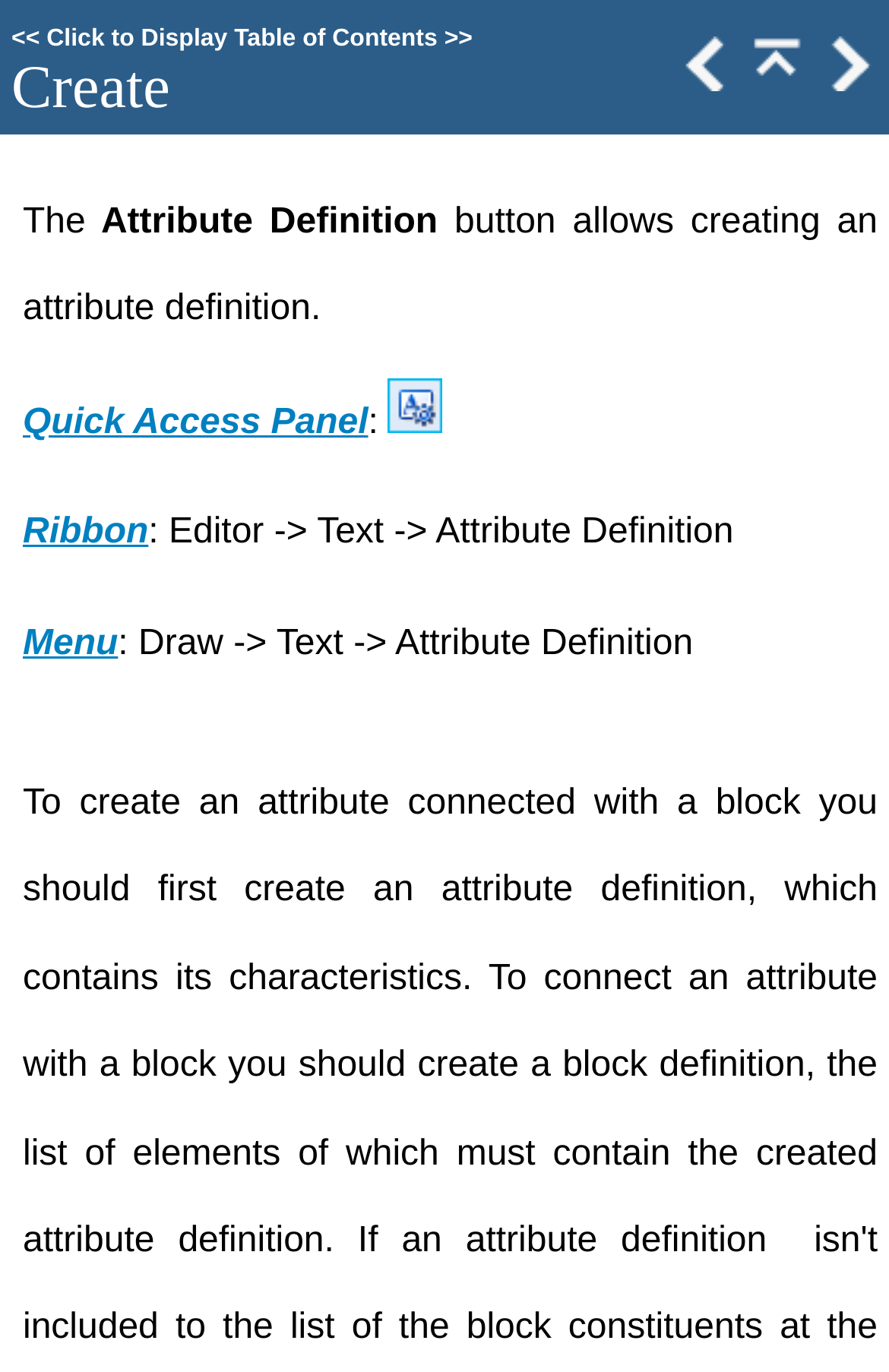Please provide a comprehensive response to the question based on the details in the image: What is the purpose of the Attribute Definition button?

Based on the webpage content, the Attribute Definition button is used to create an attribute definition. This is evident from the text 'The Attribute Definition button allows creating an attribute definition.' which explains the functionality of the button.